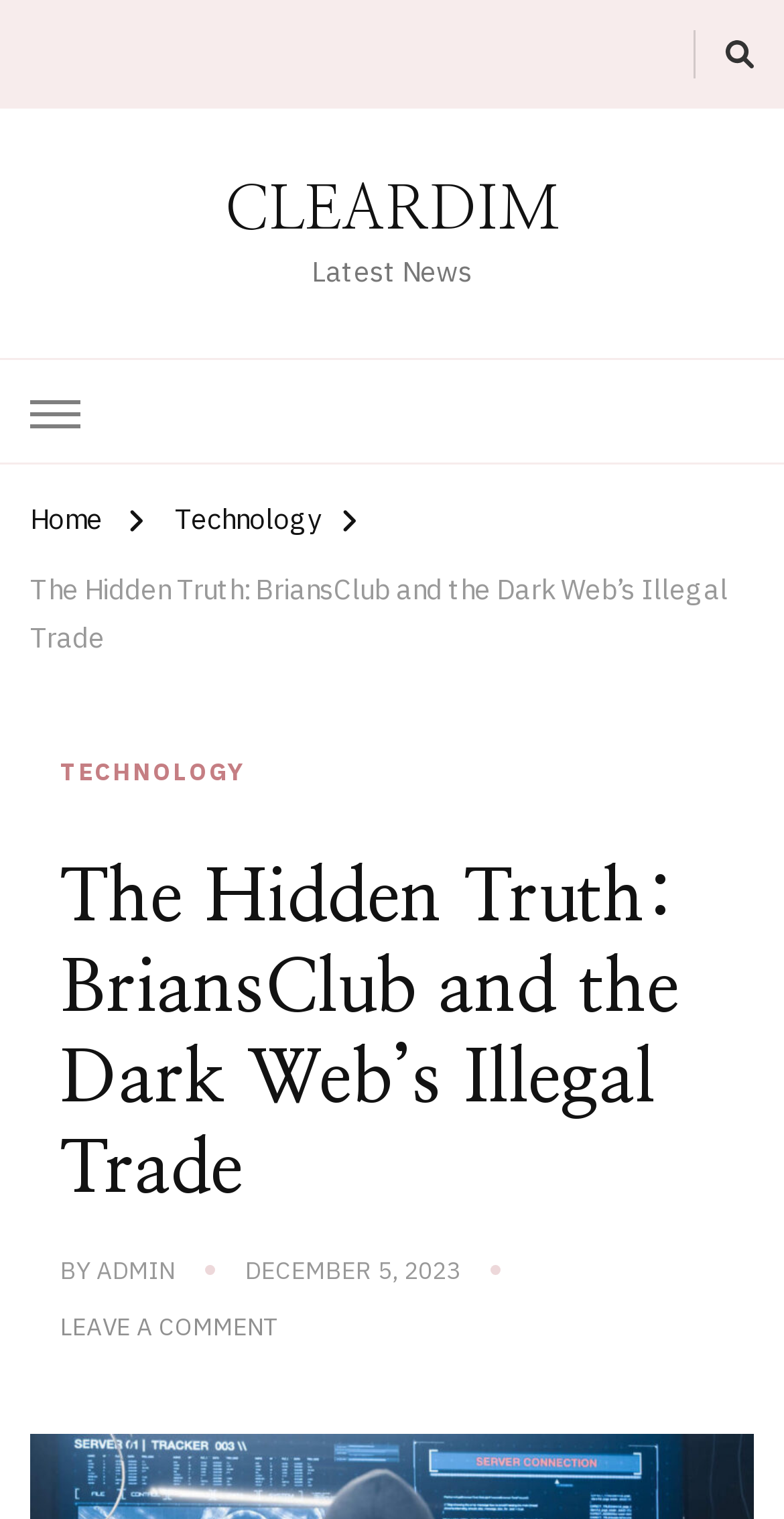Who is the author of the article?
Provide an in-depth answer to the question, covering all aspects.

I found the author's name by looking at the article's metadata, which includes the author's name, 'ADMIN', along with the publication date and time.